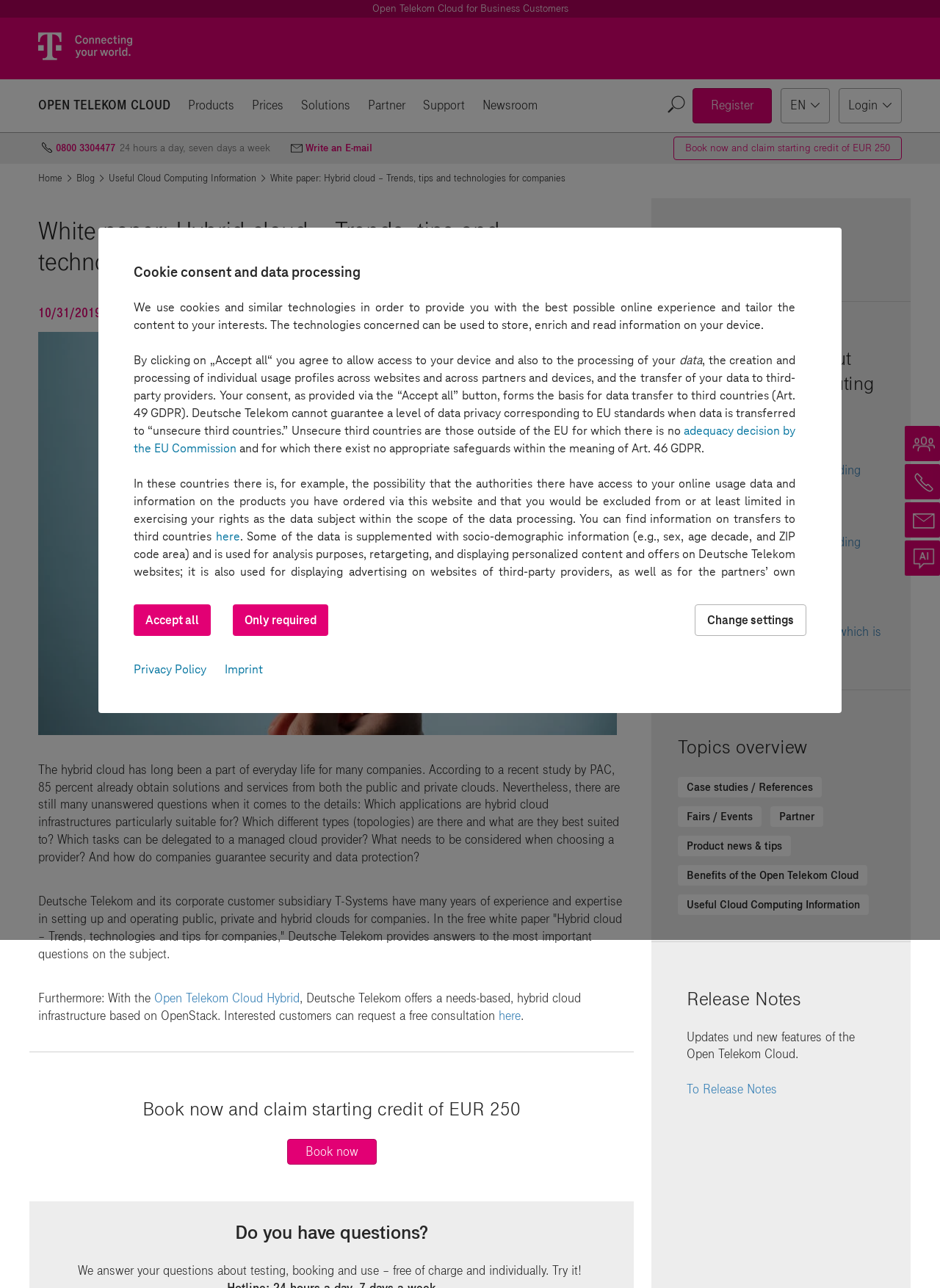Provide the bounding box coordinates of the HTML element this sentence describes: "here". The bounding box coordinates consist of four float numbers between 0 and 1, i.e., [left, top, right, bottom].

[0.53, 0.783, 0.554, 0.795]